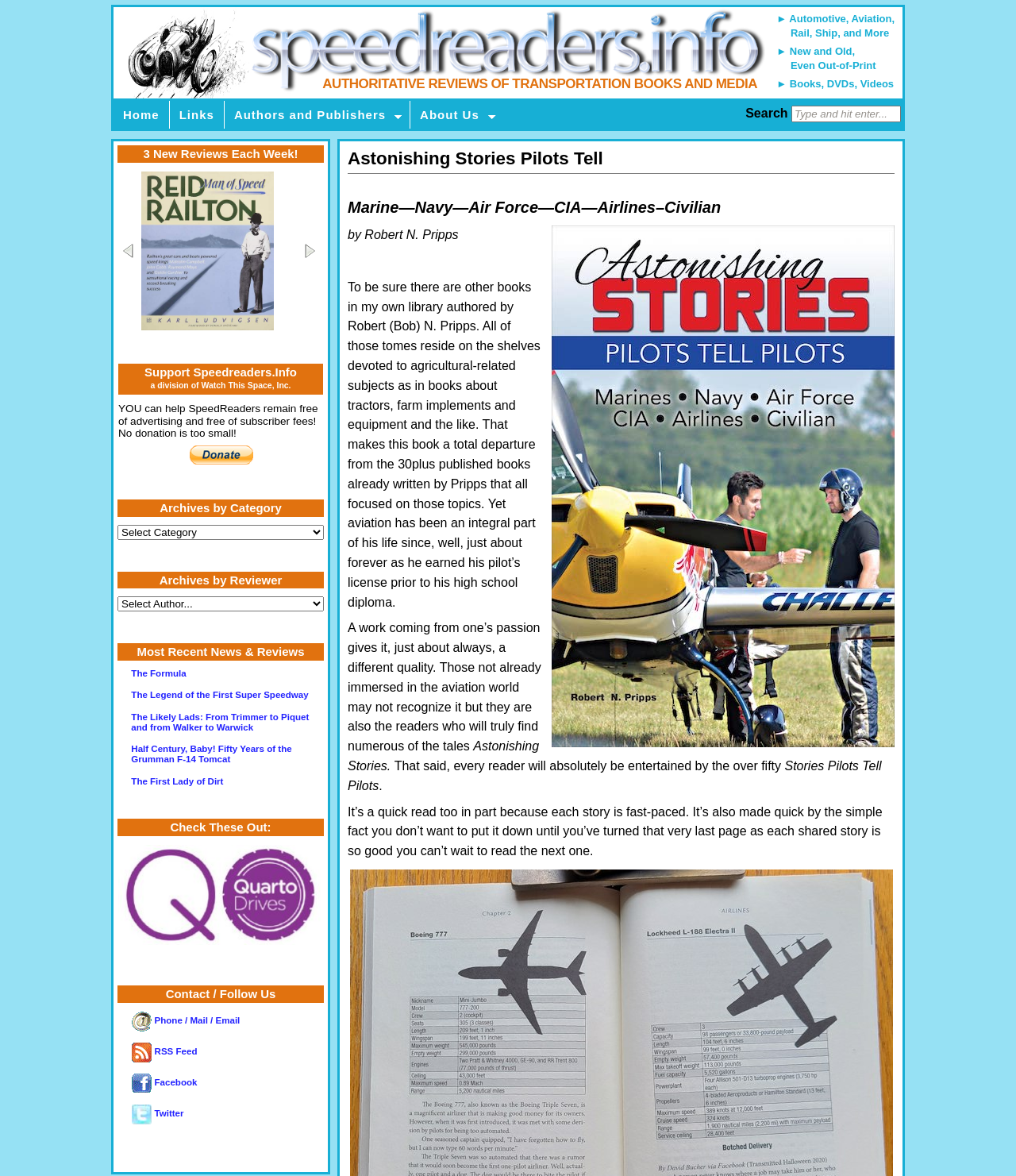How many new reviews are added to this webpage each week?
Please answer the question as detailed as possible based on the image.

The heading '3 New Reviews Each Week!' suggests that three new reviews are added to this webpage each week.